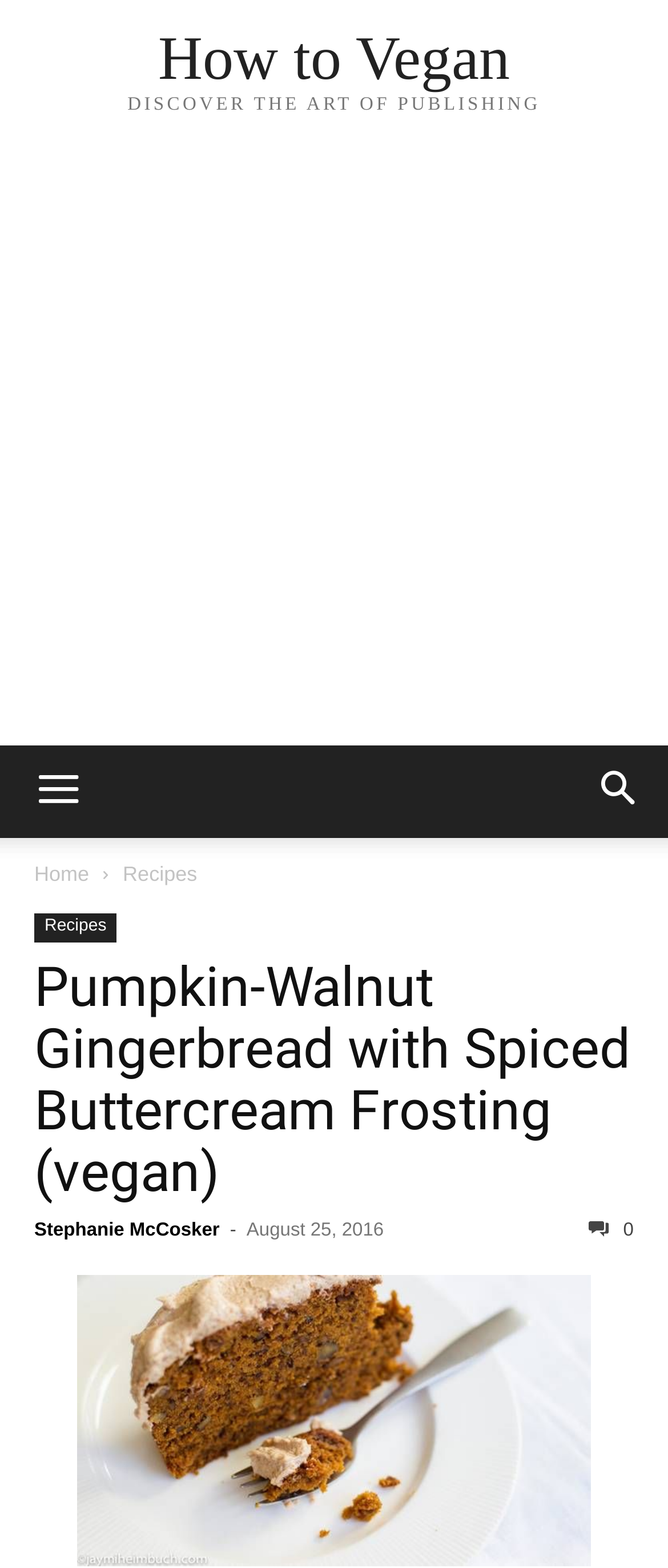Pinpoint the bounding box coordinates of the element that must be clicked to accomplish the following instruction: "Visit the Home page". The coordinates should be in the format of four float numbers between 0 and 1, i.e., [left, top, right, bottom].

None